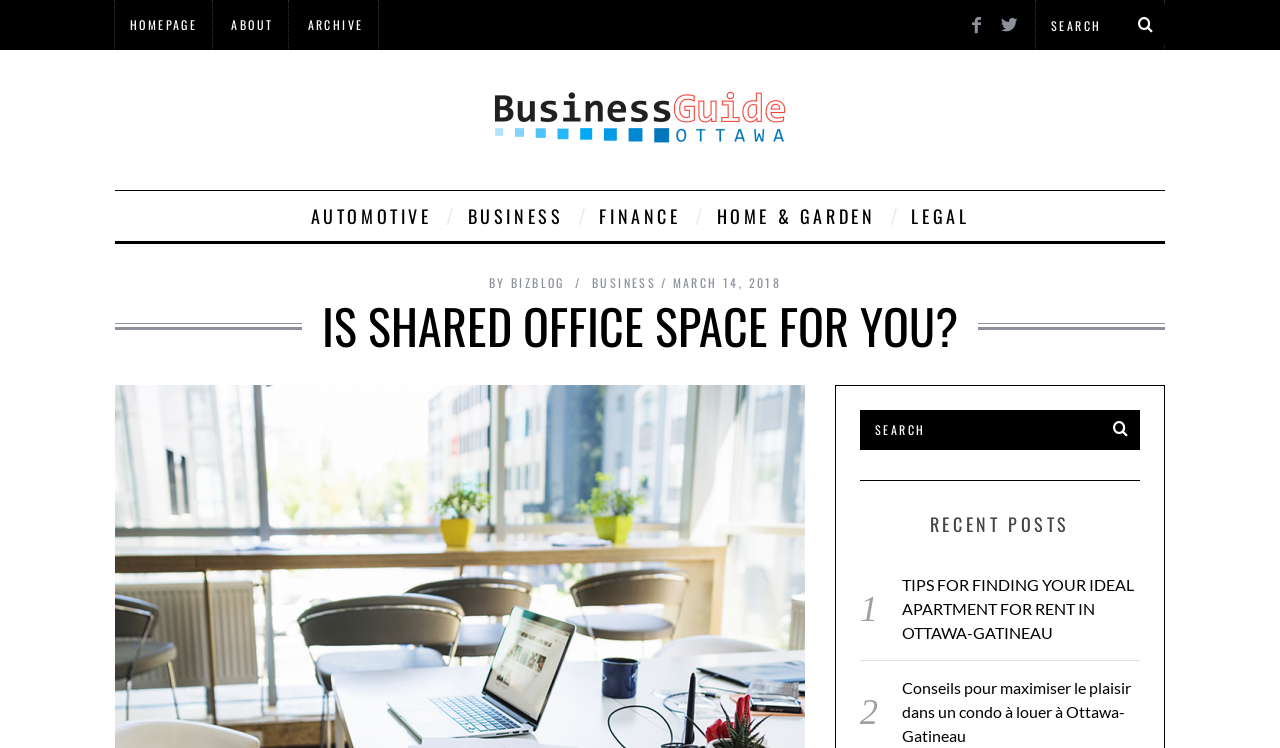Please pinpoint the bounding box coordinates for the region I should click to adhere to this instruction: "go to homepage".

[0.09, 0.005, 0.166, 0.06]